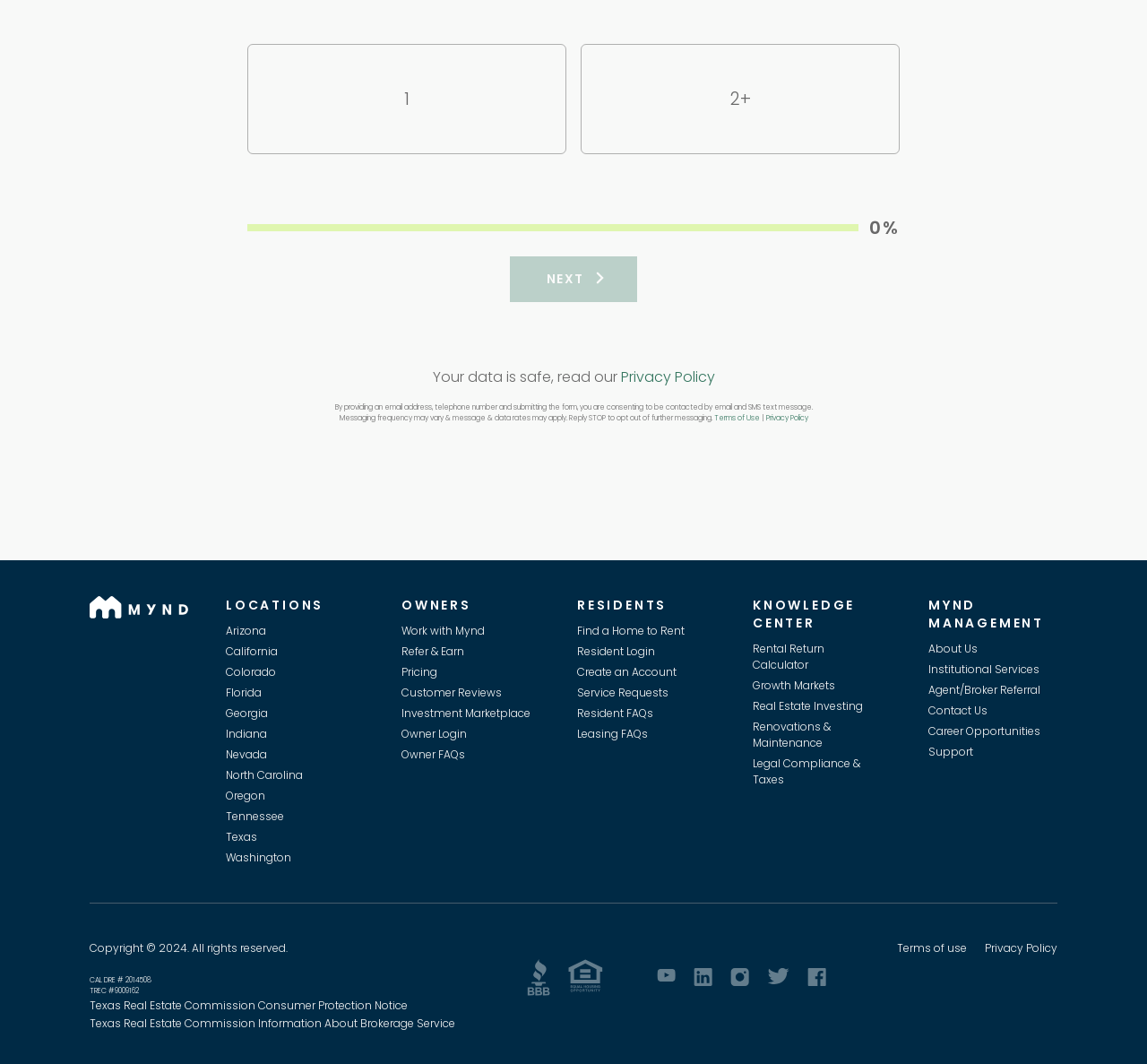What is the purpose of the 'NEXT' button? Observe the screenshot and provide a one-word or short phrase answer.

To proceed to the next step